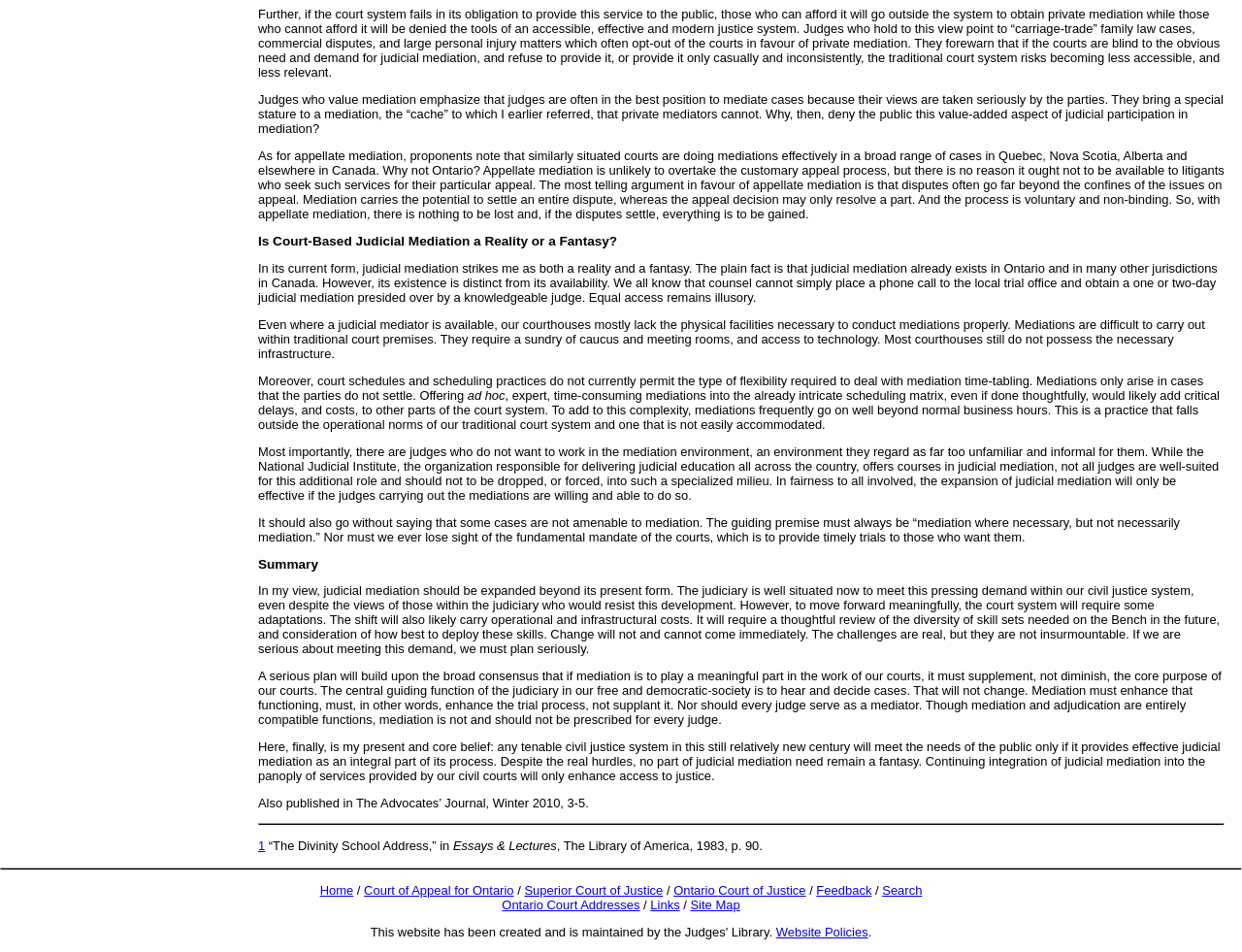Identify the bounding box coordinates of the element to click to follow this instruction: 'Click on the previous article'. Ensure the coordinates are four float values between 0 and 1, provided as [left, top, right, bottom].

None